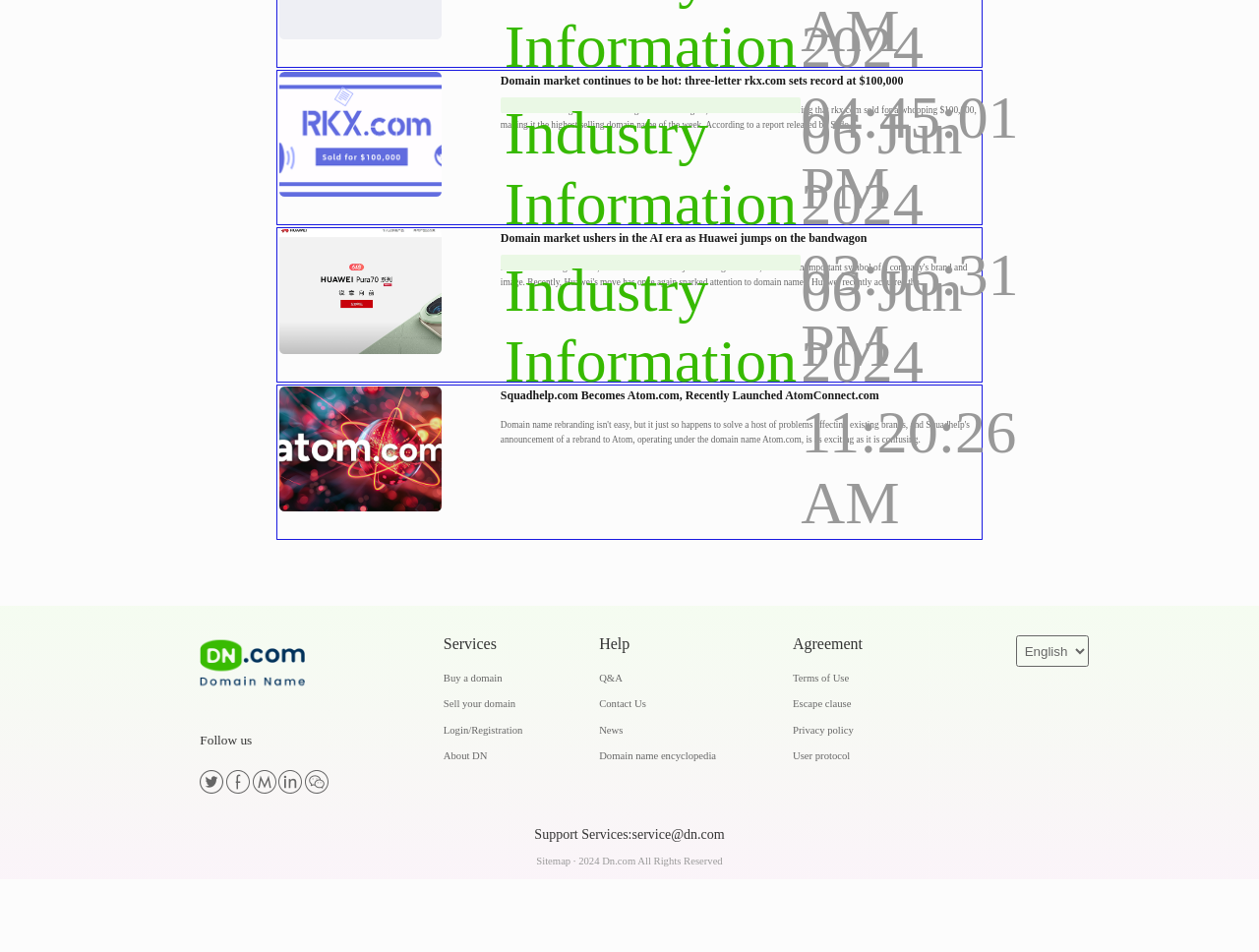What is the email address for support services?
Examine the image and provide an in-depth answer to the question.

The email address for support services is provided at the bottom of the webpage, which is service@dn.com.